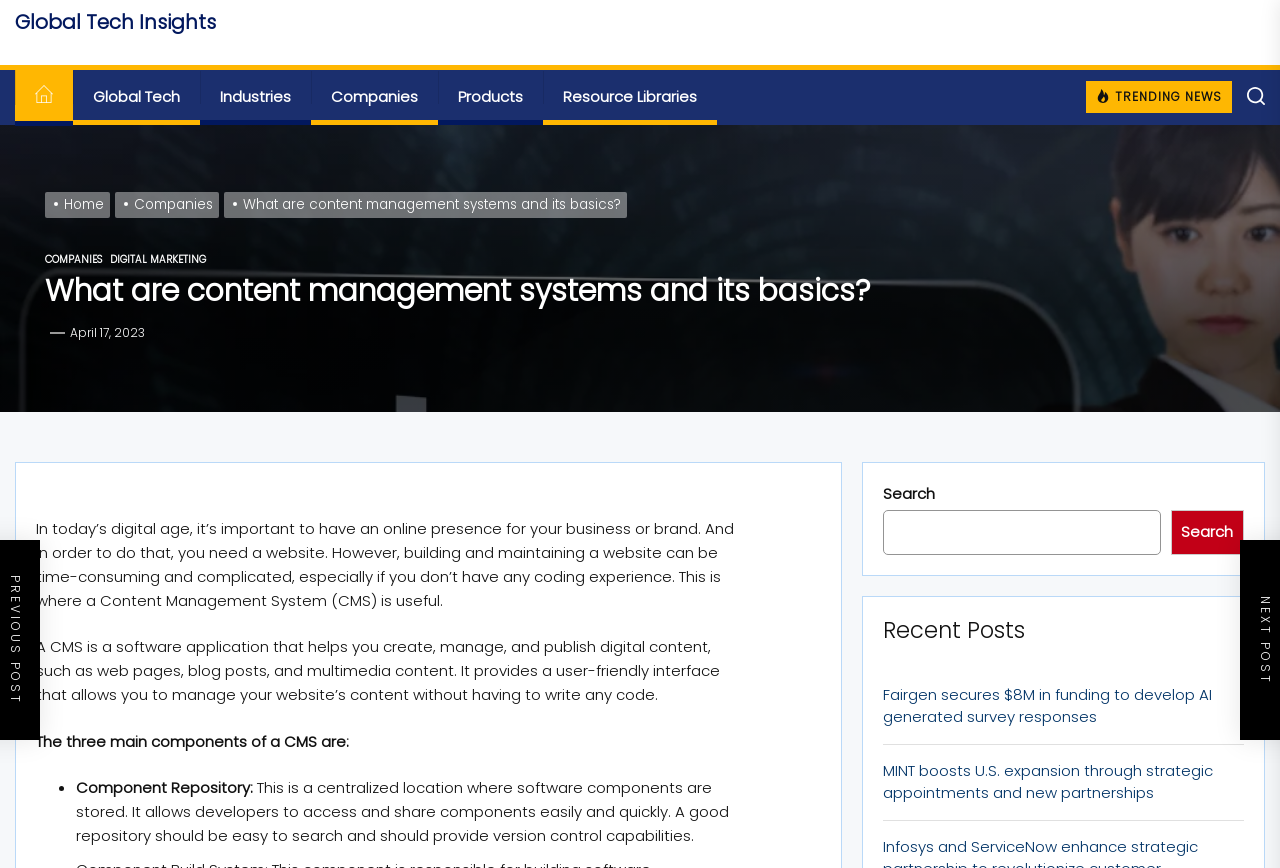What is the purpose of a Content Management System (CMS)?
Could you answer the question in a detailed manner, providing as much information as possible?

I read the text content of the article and found that it explains the purpose of a Content Management System (CMS). According to the article, a CMS is a software application that helps users create, manage, and publish digital content, such as web pages, blog posts, and multimedia content.